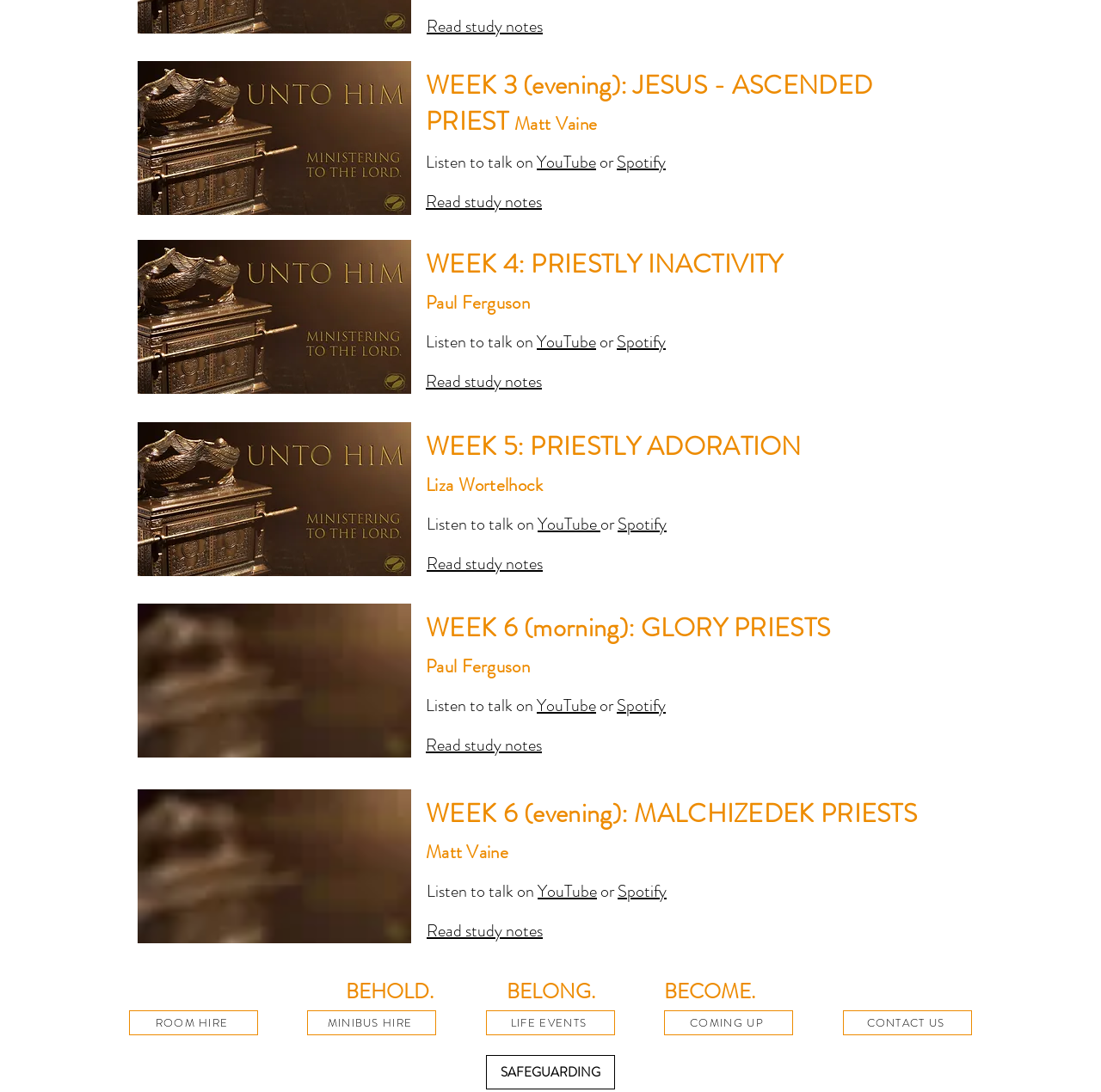Locate the bounding box coordinates of the element to click to perform the following action: 'Listen to the talk on YouTube'. The coordinates should be given as four float values between 0 and 1, in the form of [left, top, right, bottom].

[0.488, 0.137, 0.541, 0.16]